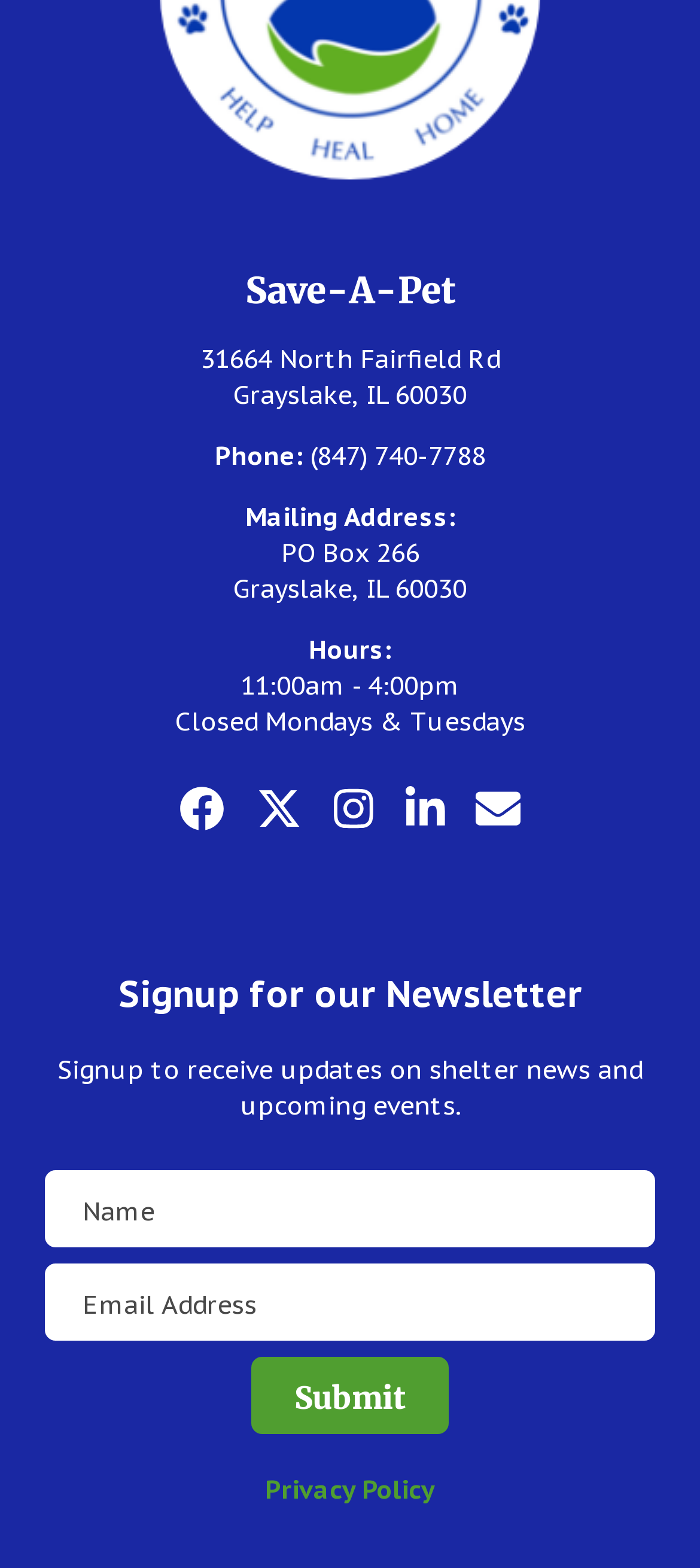Specify the bounding box coordinates of the element's area that should be clicked to execute the given instruction: "View the Privacy Policy". The coordinates should be four float numbers between 0 and 1, i.e., [left, top, right, bottom].

[0.378, 0.94, 0.622, 0.96]